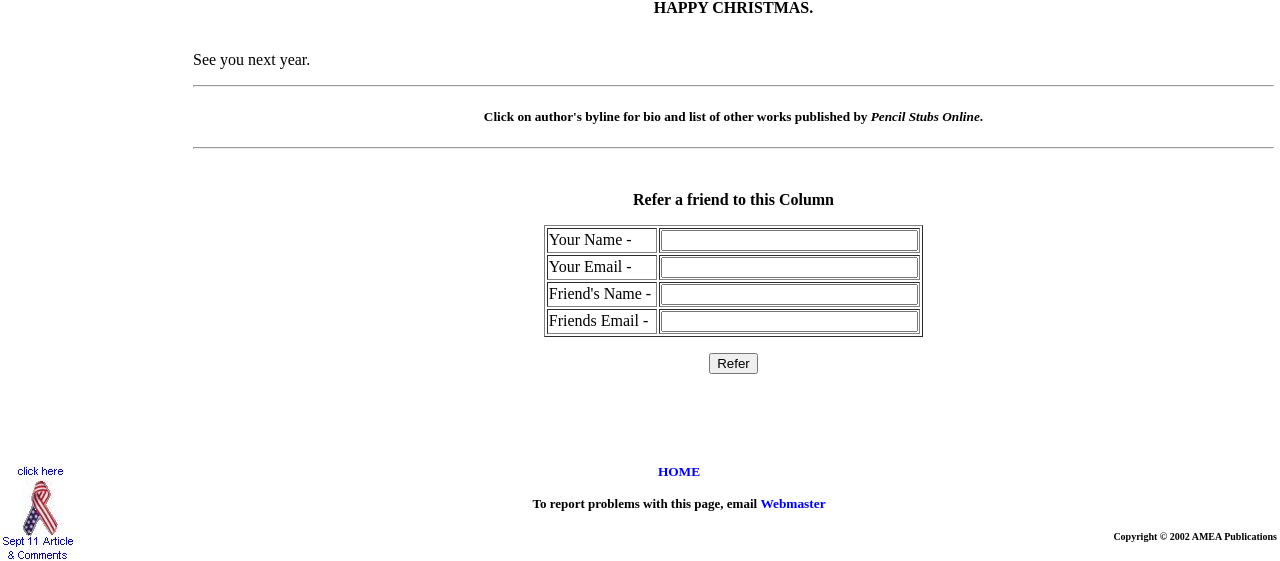Identify the bounding box of the UI component described as: "Webmaster".

[0.594, 0.884, 0.645, 0.911]